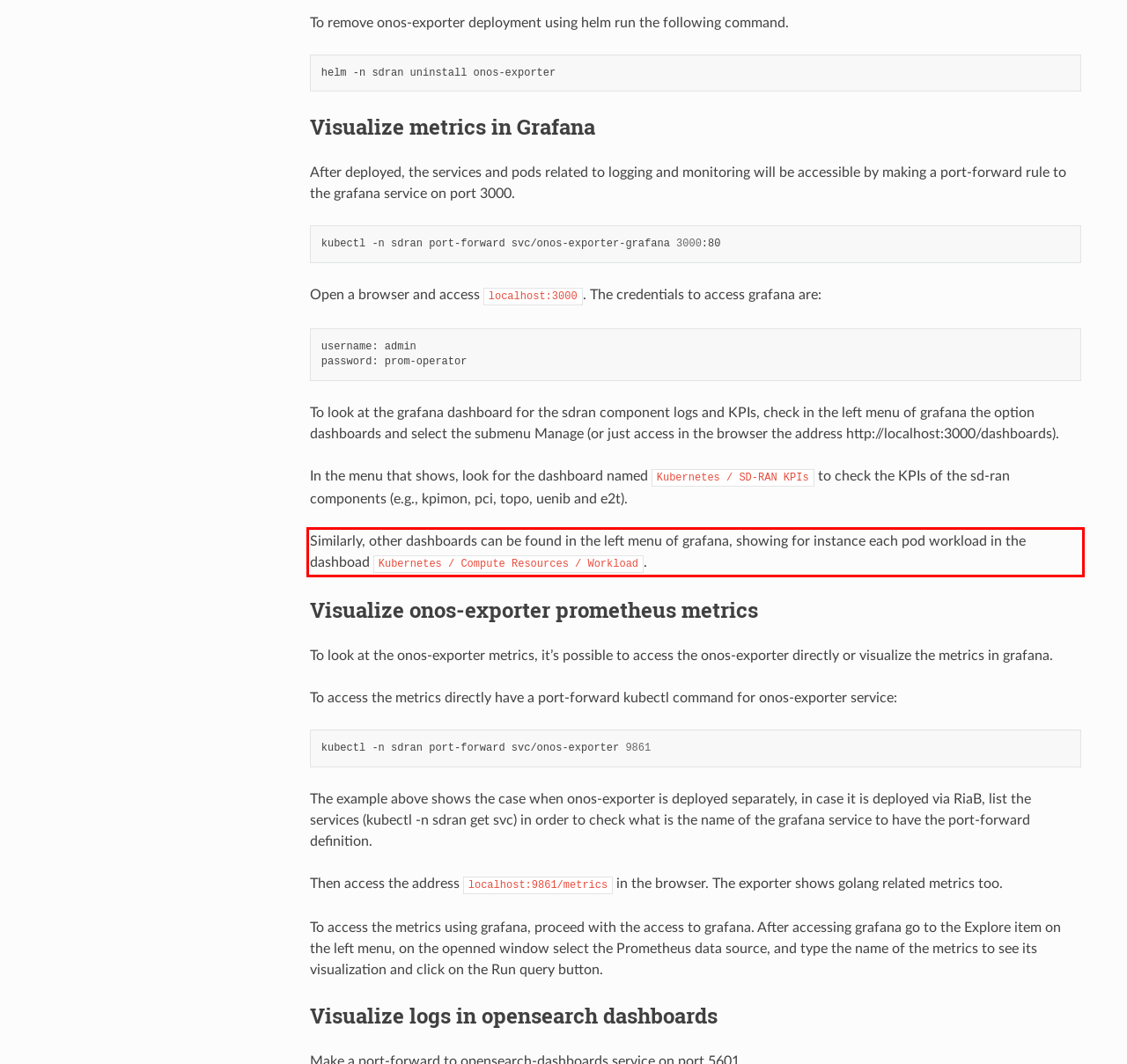With the provided screenshot of a webpage, locate the red bounding box and perform OCR to extract the text content inside it.

Similarly, other dashboards can be found in the left menu of grafana, showing for instance each pod workload in the dashboad Kubernetes / Compute Resources / Workload.